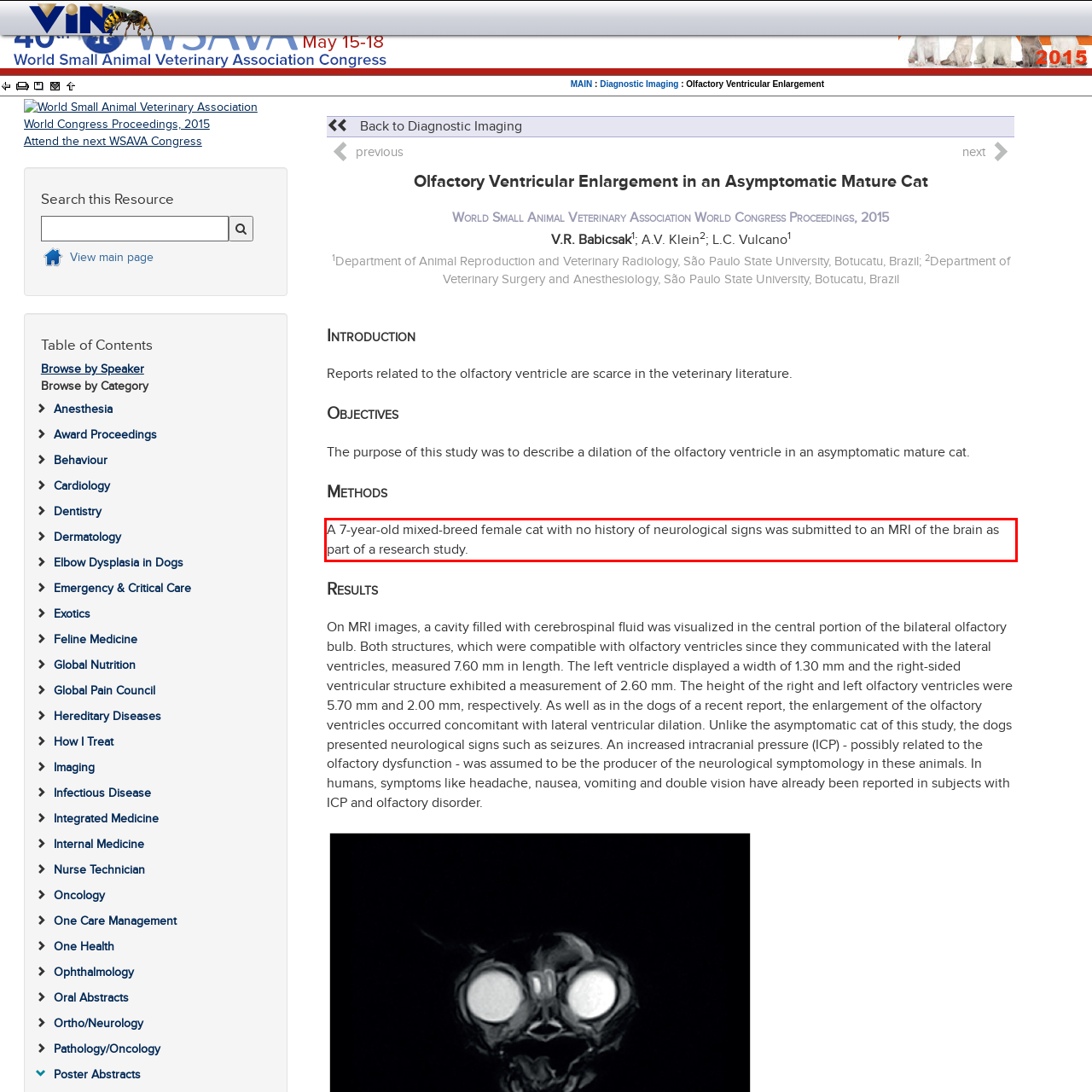Given the screenshot of the webpage, identify the red bounding box, and recognize the text content inside that red bounding box.

A 7-year-old mixed-breed female cat with no history of neurological signs was submitted to an MRI of the brain as part of a research study.